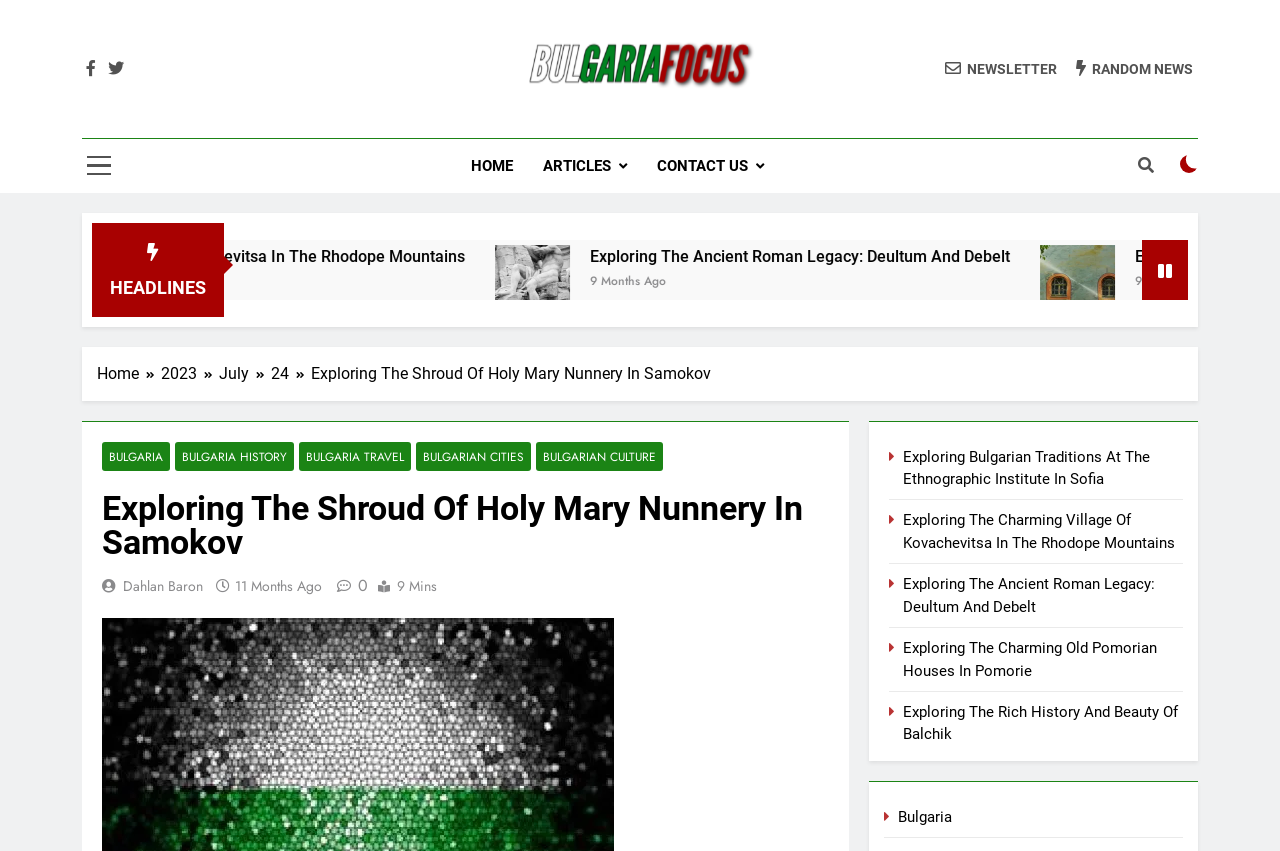Locate the bounding box coordinates of the element that needs to be clicked to carry out the instruction: "Explore the Shroud of Holy Mary Nunnery in Samokov article". The coordinates should be given as four float numbers ranging from 0 to 1, i.e., [left, top, right, bottom].

[0.243, 0.427, 0.555, 0.45]